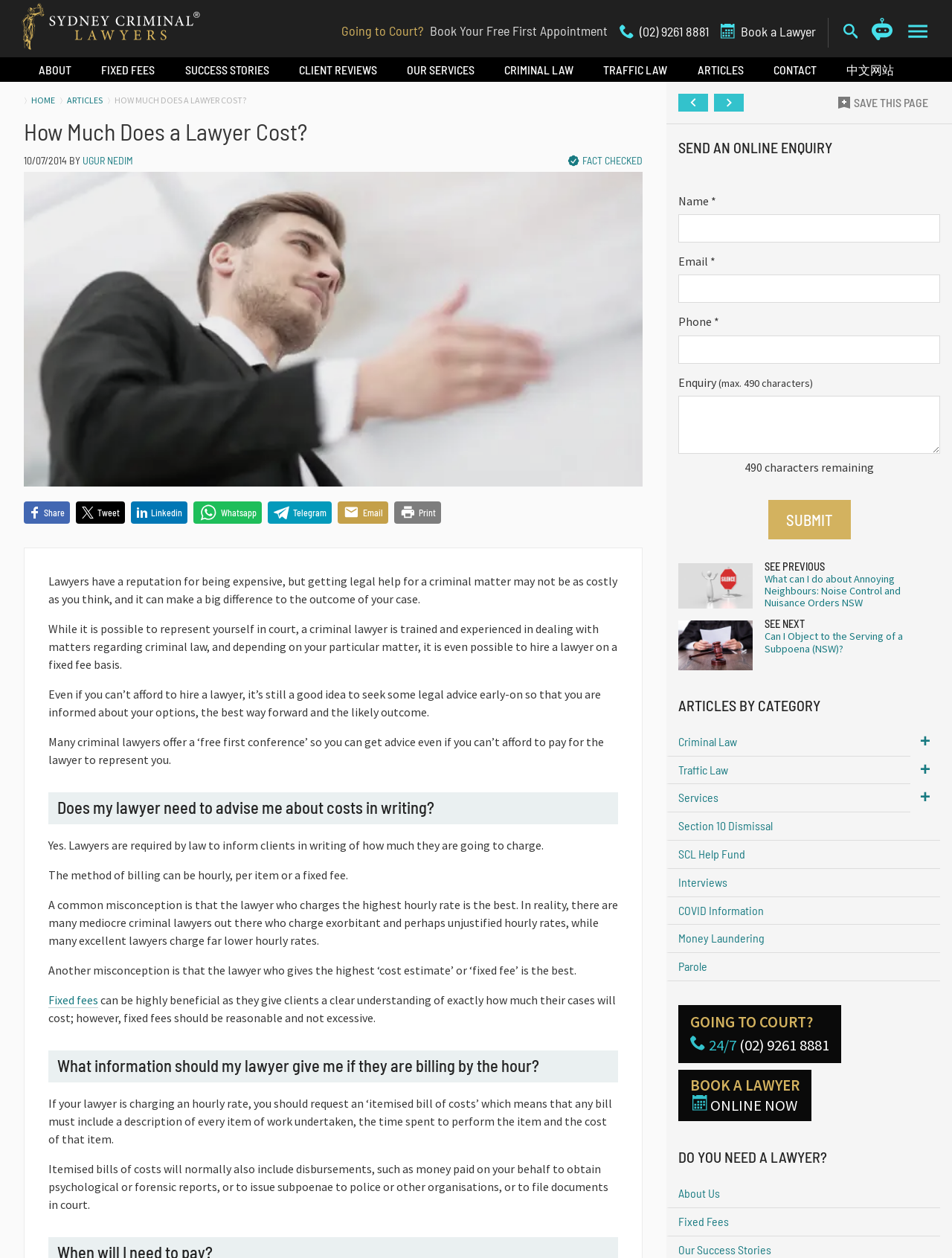Please provide the bounding box coordinates for the element that needs to be clicked to perform the instruction: "Click on Fixed Fees". The coordinates must consist of four float numbers between 0 and 1, formatted as [left, top, right, bottom].

[0.051, 0.789, 0.103, 0.801]